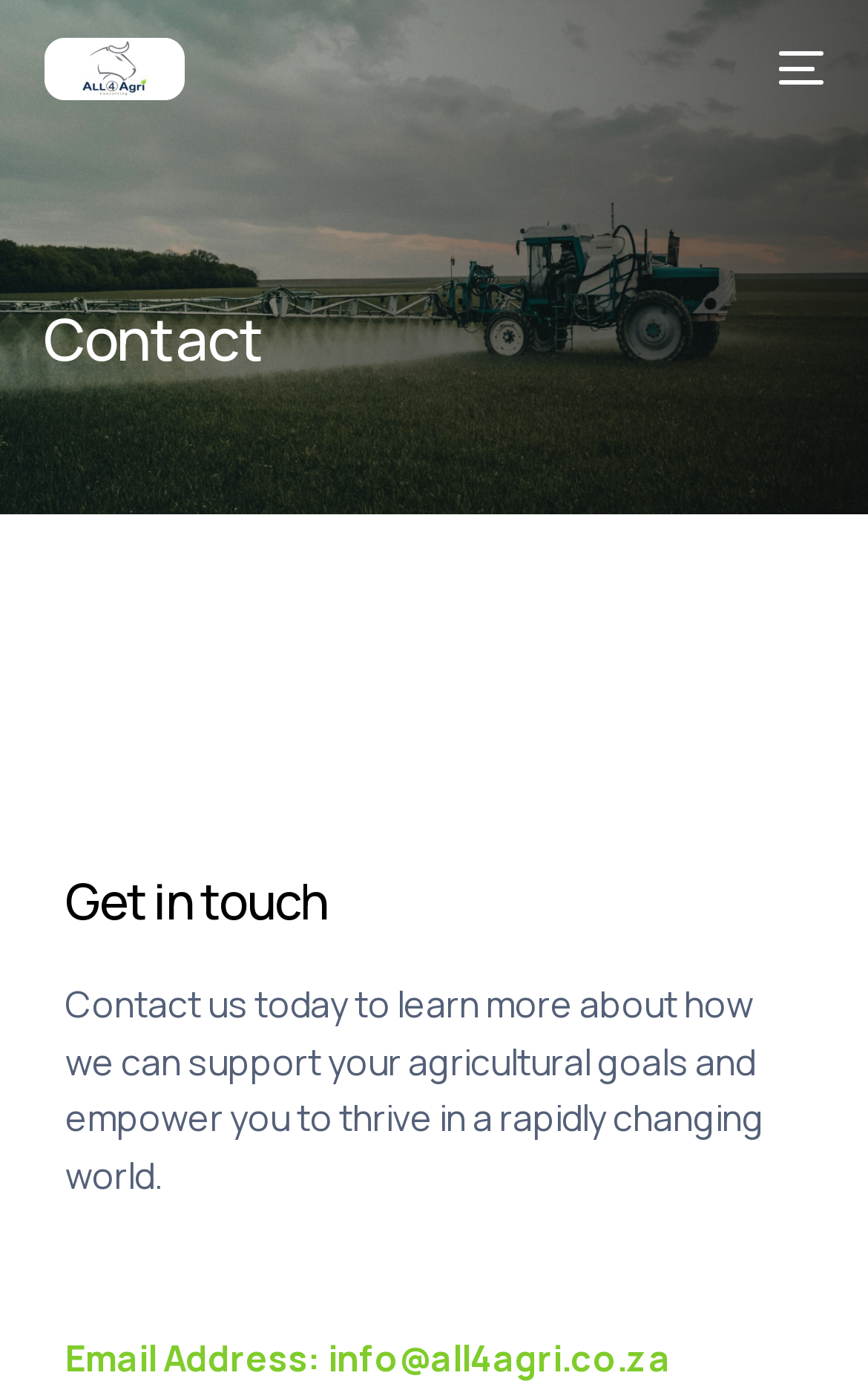Please find the bounding box for the UI element described by: "About us".

[0.025, 0.269, 0.975, 0.35]